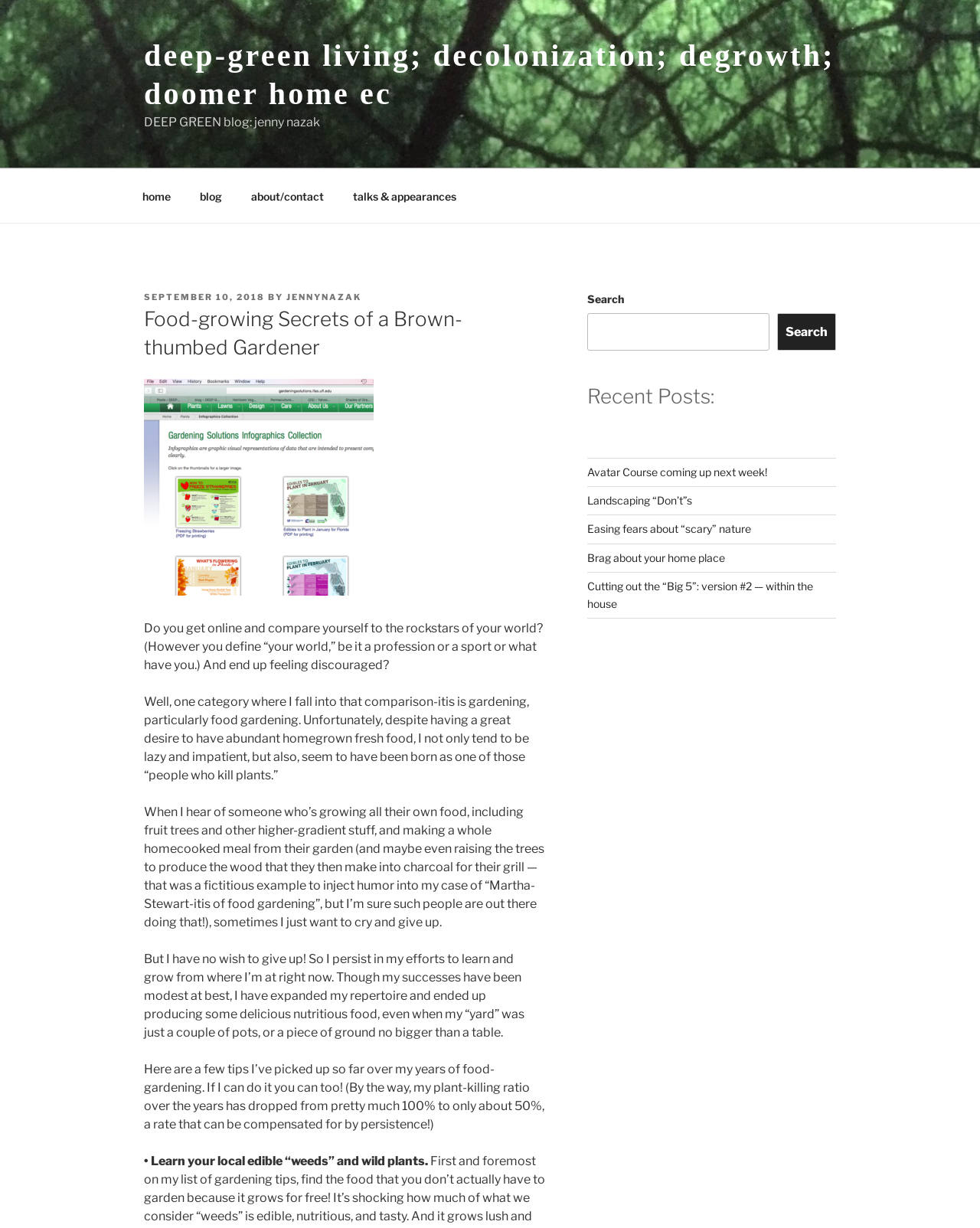What is the purpose of the search box?
Observe the image and answer the question with a one-word or short phrase response.

To search the blog